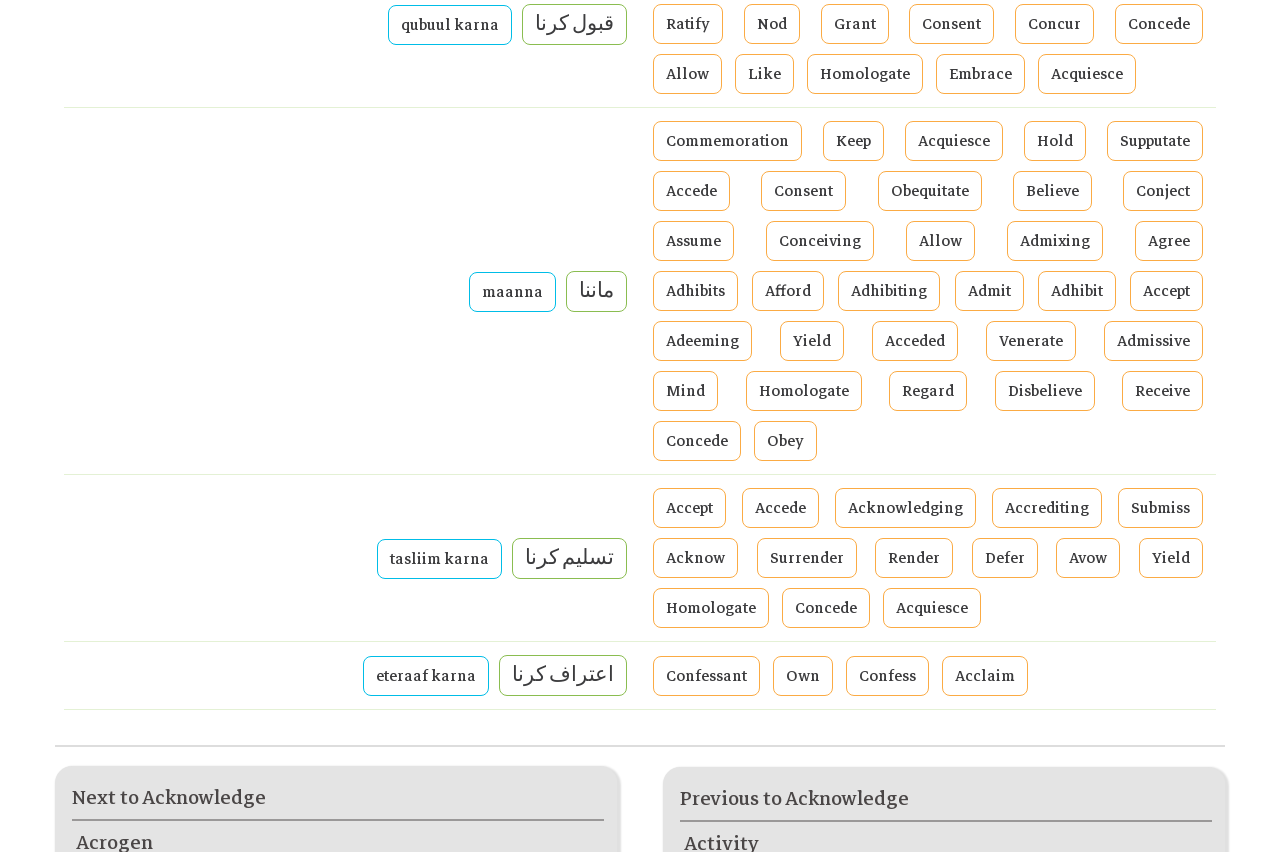Please identify the bounding box coordinates of the clickable element to fulfill the following instruction: "Click on the 'About Us' link". The coordinates should be four float numbers between 0 and 1, i.e., [left, top, right, bottom].

None